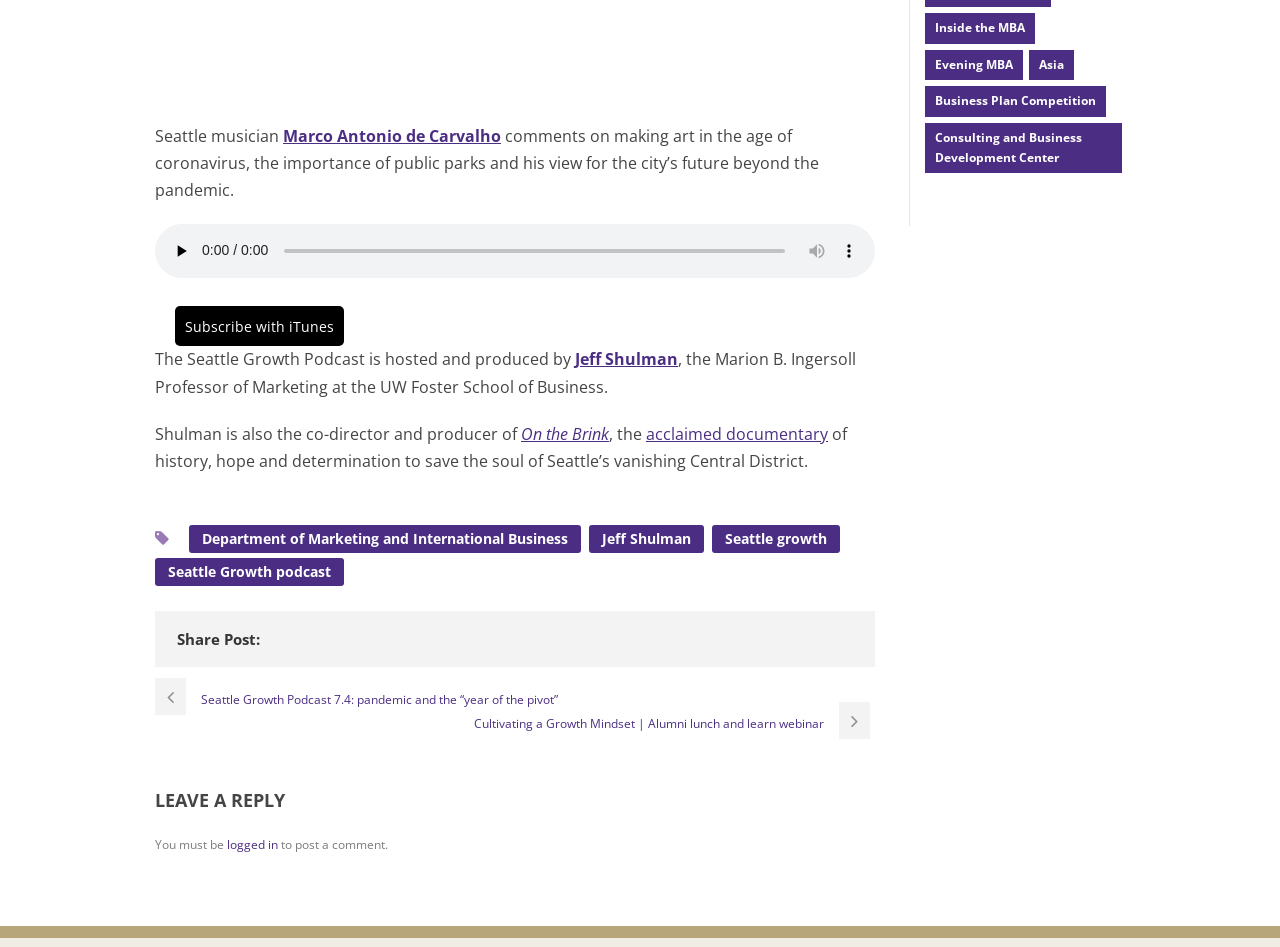What is required to post a comment?
Based on the image, give a one-word or short phrase answer.

Login